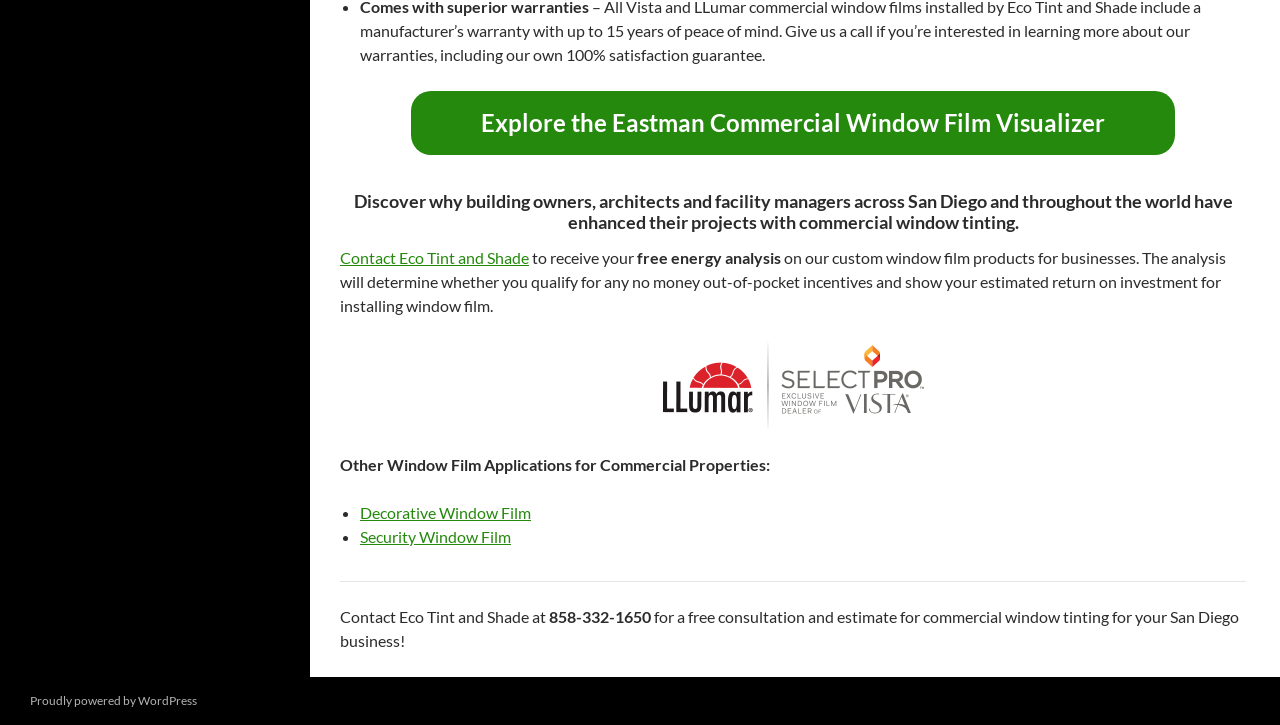Identify and provide the bounding box for the element described by: "Contact Eco Tint and Shade".

[0.266, 0.342, 0.413, 0.368]